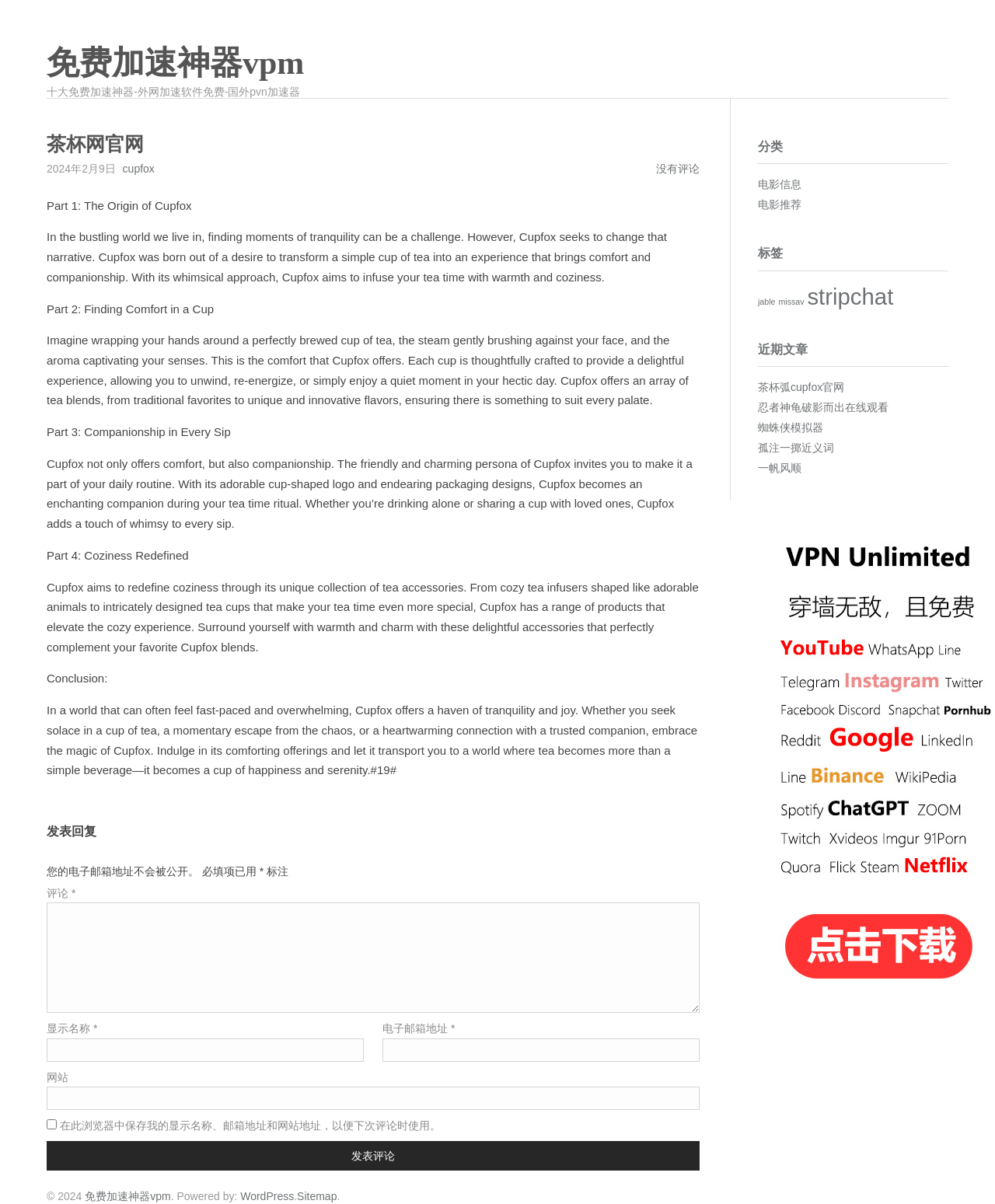Determine the bounding box coordinates of the clickable area required to perform the following instruction: "Enter your comment in the text box". The coordinates should be represented as four float numbers between 0 and 1: [left, top, right, bottom].

[0.047, 0.749, 0.703, 0.842]